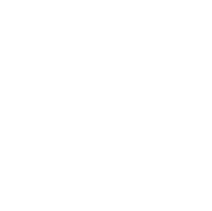Generate a detailed narrative of the image.

The image features a stylized graphic representing a video, indicated by a play button within a multimedia frame. Accompanying links and descriptive text imply that this video relates to fitness and training content shared on social media. It serves as part of a dynamic online community, likely showcasing progress and motivation during workout routines. The visual is designed to engage viewers, inviting them to explore more about training techniques and fitness tips curated within the broader context of community support and encouragement.